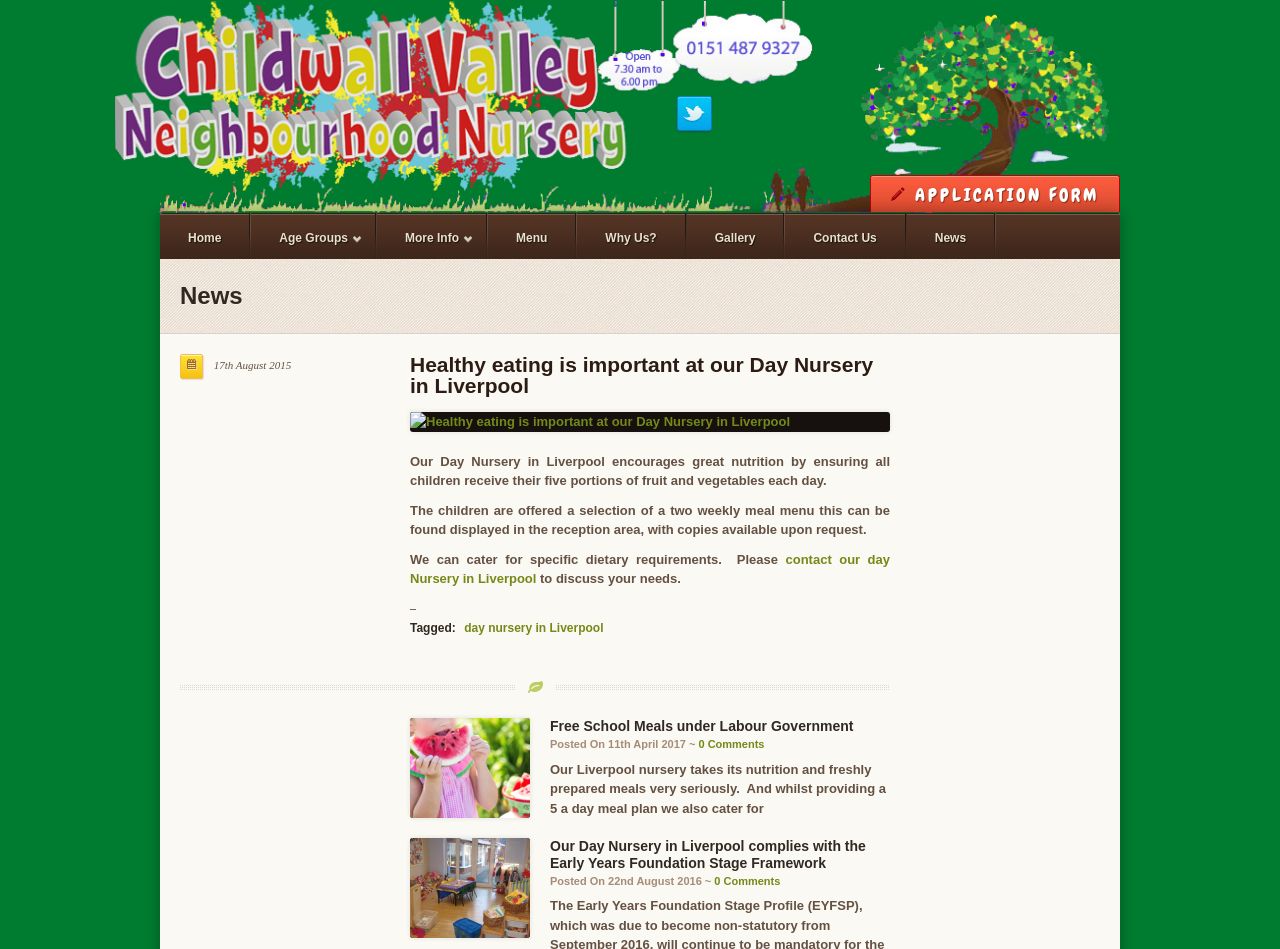What is the purpose of the two weekly meal menu?
Based on the image, respond with a single word or phrase.

To be displayed in the reception area